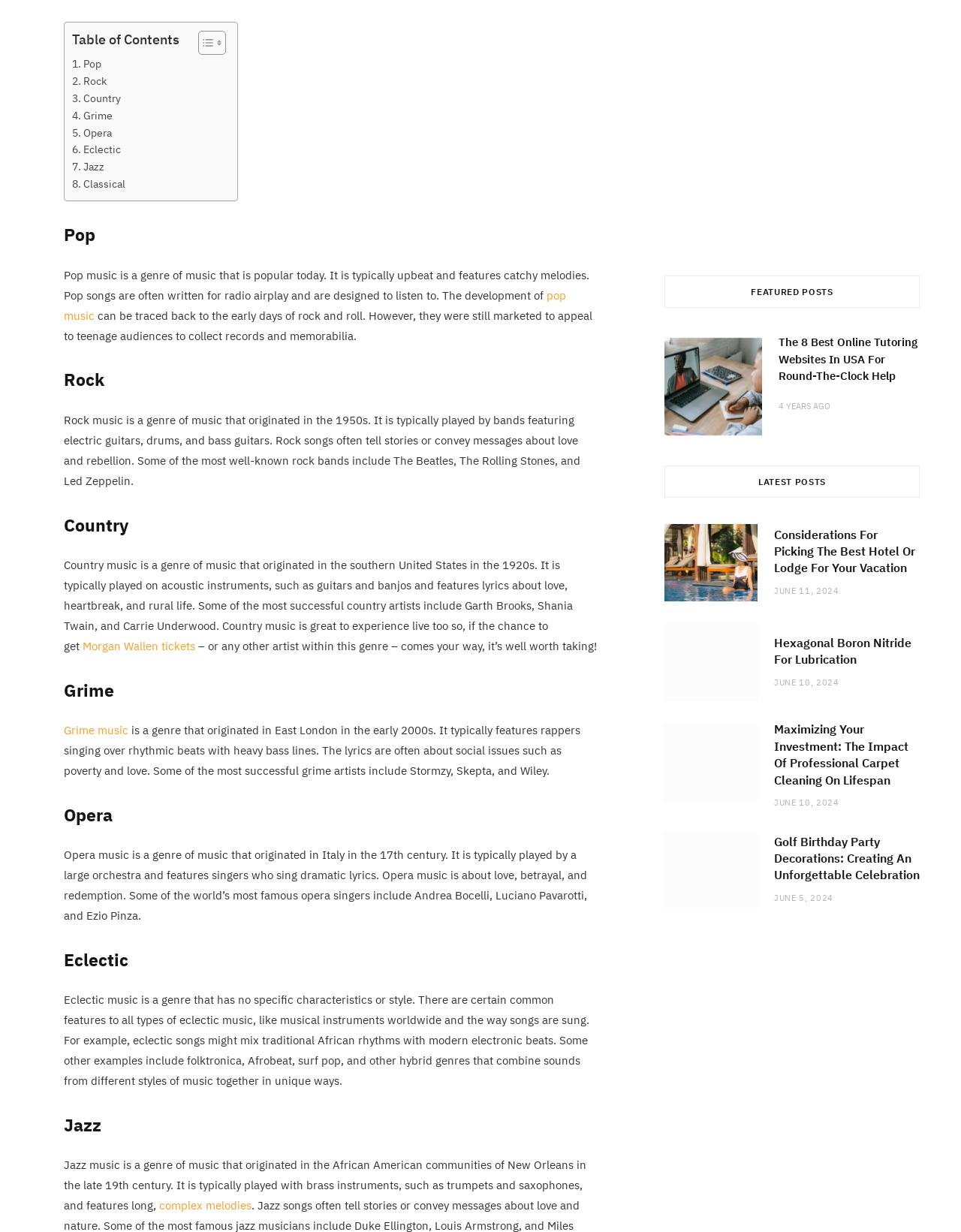From the screenshot, find the bounding box of the UI element matching this description: "Eclectic". Supply the bounding box coordinates in the form [left, top, right, bottom], each a float between 0 and 1.

[0.075, 0.115, 0.126, 0.129]